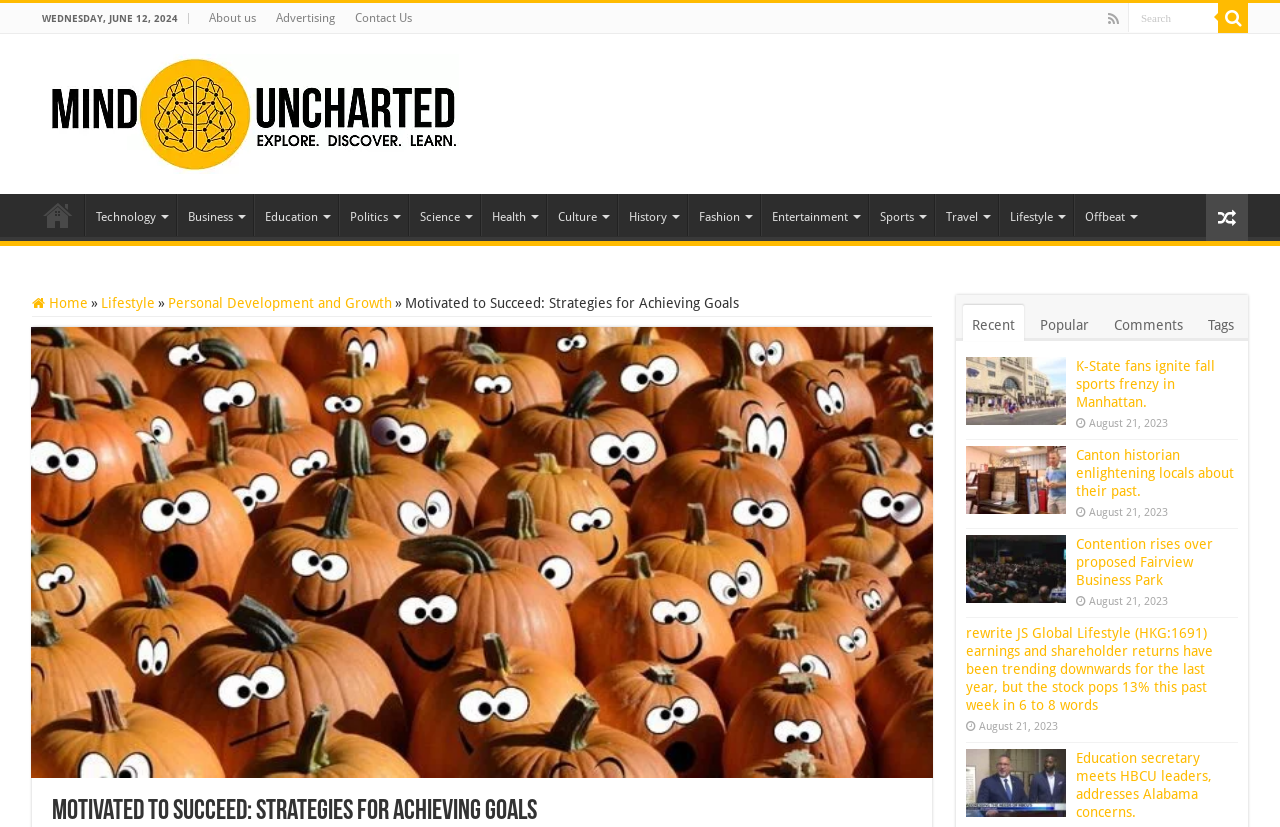Find and indicate the bounding box coordinates of the region you should select to follow the given instruction: "View the Education section".

[0.198, 0.235, 0.264, 0.285]